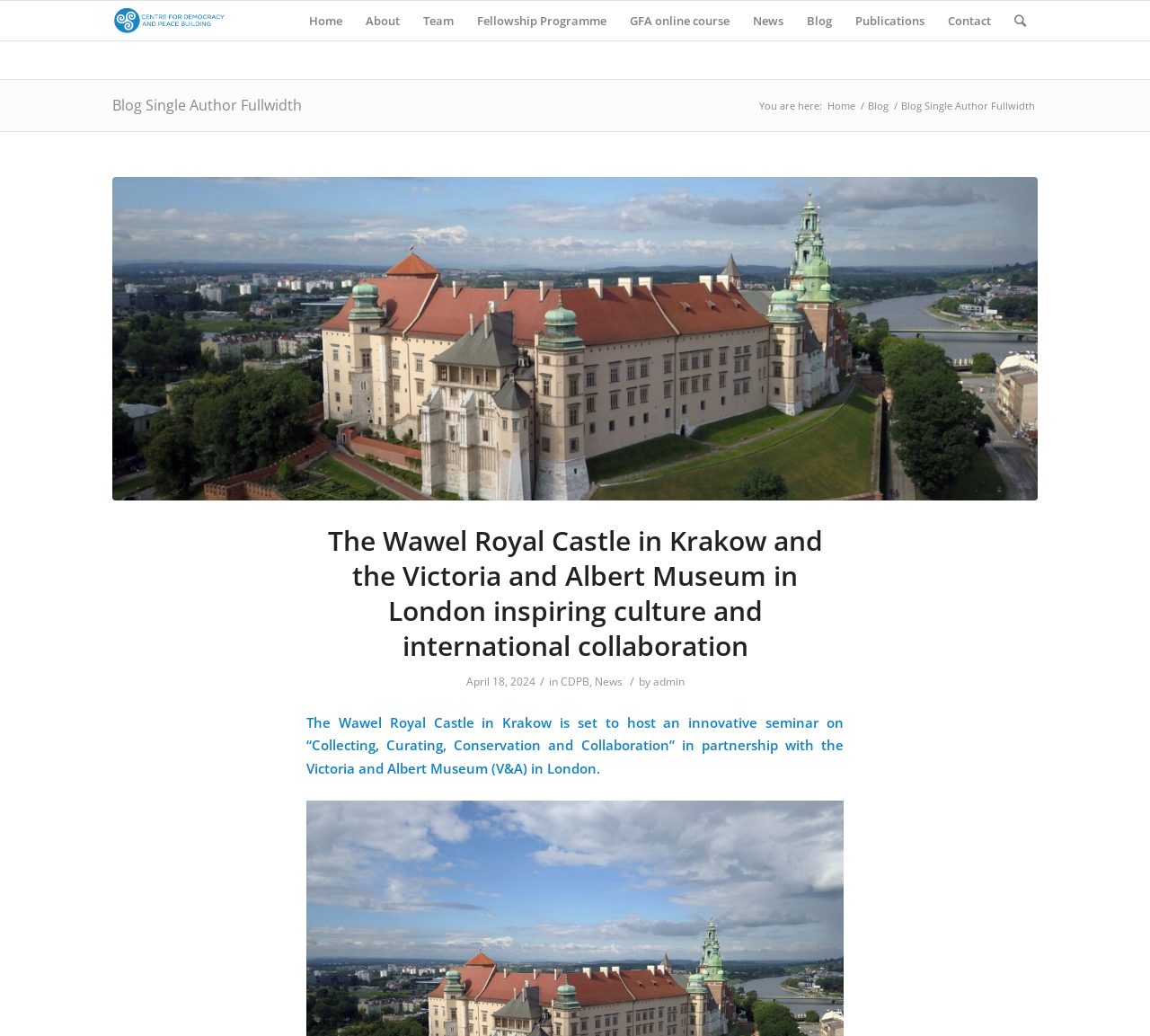Find the bounding box coordinates of the UI element according to this description: "admin".

[0.568, 0.65, 0.595, 0.665]